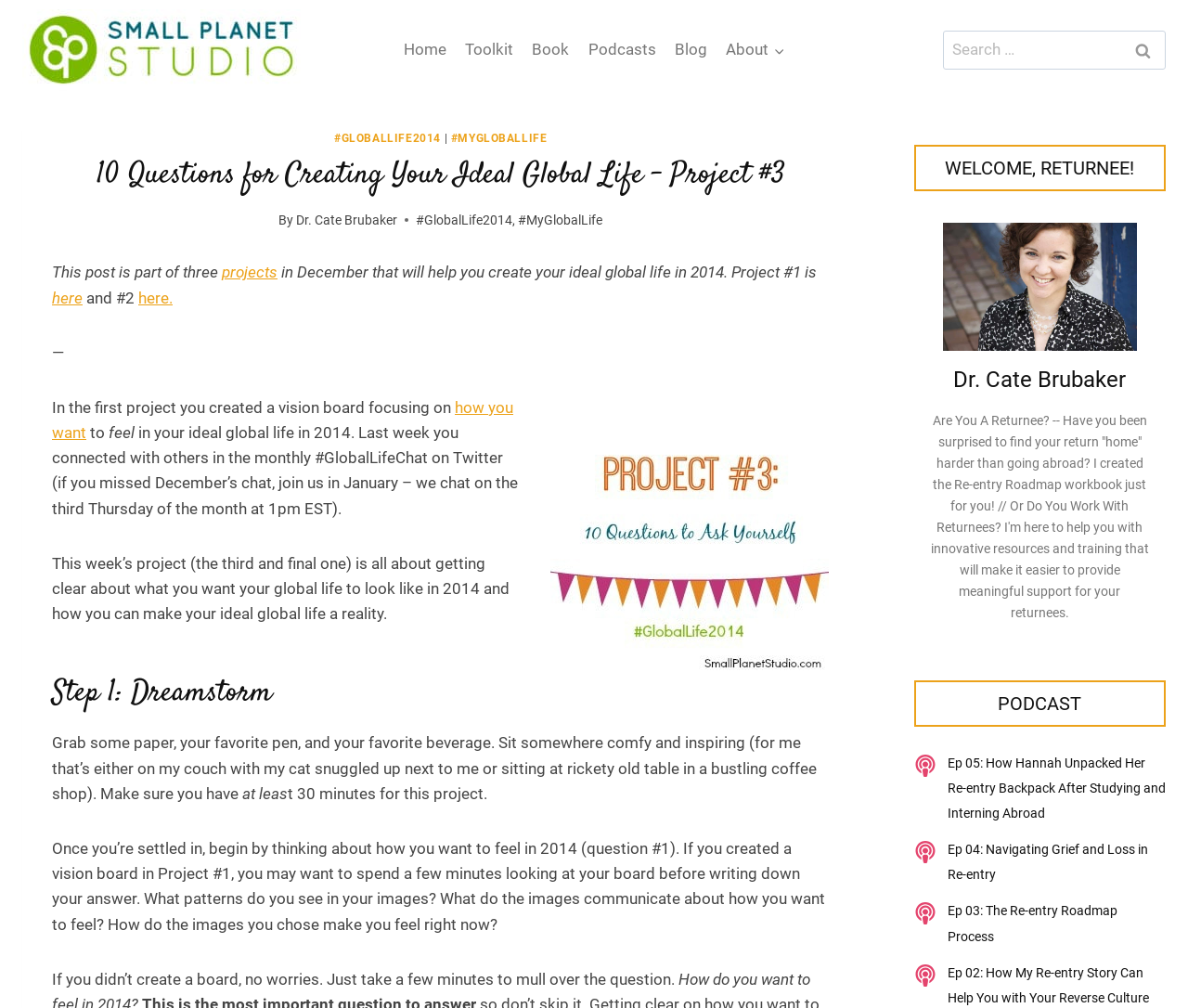Give a detailed account of the webpage, highlighting key information.

This webpage is about creating an ideal global life in 2014. At the top left, there is an SPS logo, and next to it, a primary navigation menu with links to Home, Toolkit, Book, Podcasts, Blog, and About. On the top right, there is a search bar with a search button.

Below the navigation menu, there is a header section with a title "10 Questions for Creating Your Ideal Global Life – Project #3" and a subtitle "By Dr. Cate Brubaker". The title is followed by a brief introduction to the project, which is part of a series of three projects in December to help create an ideal global life in 2014.

The main content of the webpage is divided into sections. The first section explains the purpose of the project, which is to get clear about what you want your global life to look like in 2014 and how to make it a reality. There is an image related to the project below the introduction.

The next section is titled "Step 1: Dreamstorm" and provides instructions on how to start the project. It advises the reader to grab some paper, a pen, and a favorite beverage, and sit comfortably to think about how they want to feel in 2014.

On the right side of the webpage, there is a section titled "WELCOME, RETURNEE!" with an image of Dr. Cate Brubaker and a brief introduction to her work with returnees. Below this section, there is a heading "PODCAST" with links to three podcast episodes related to re-entry and global life.

Overall, the webpage is focused on guiding the reader through a project to create their ideal global life in 2014, with additional resources and information on the side.